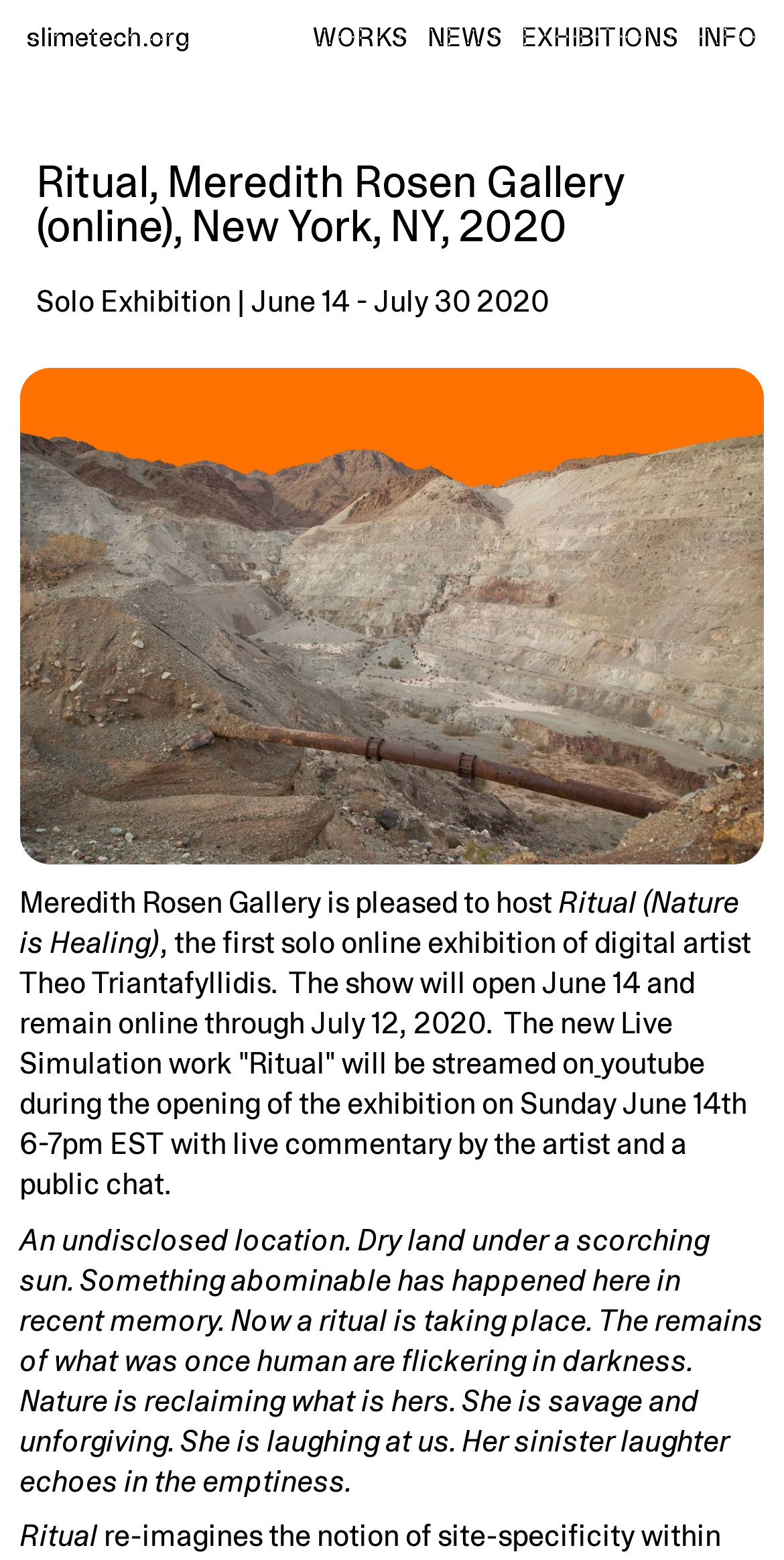Using the given element description, provide the bounding box coordinates (top-left x, top-left y, bottom-right x, bottom-right y) for the corresponding UI element in the screenshot: slimetech.org

[0.033, 0.013, 0.244, 0.034]